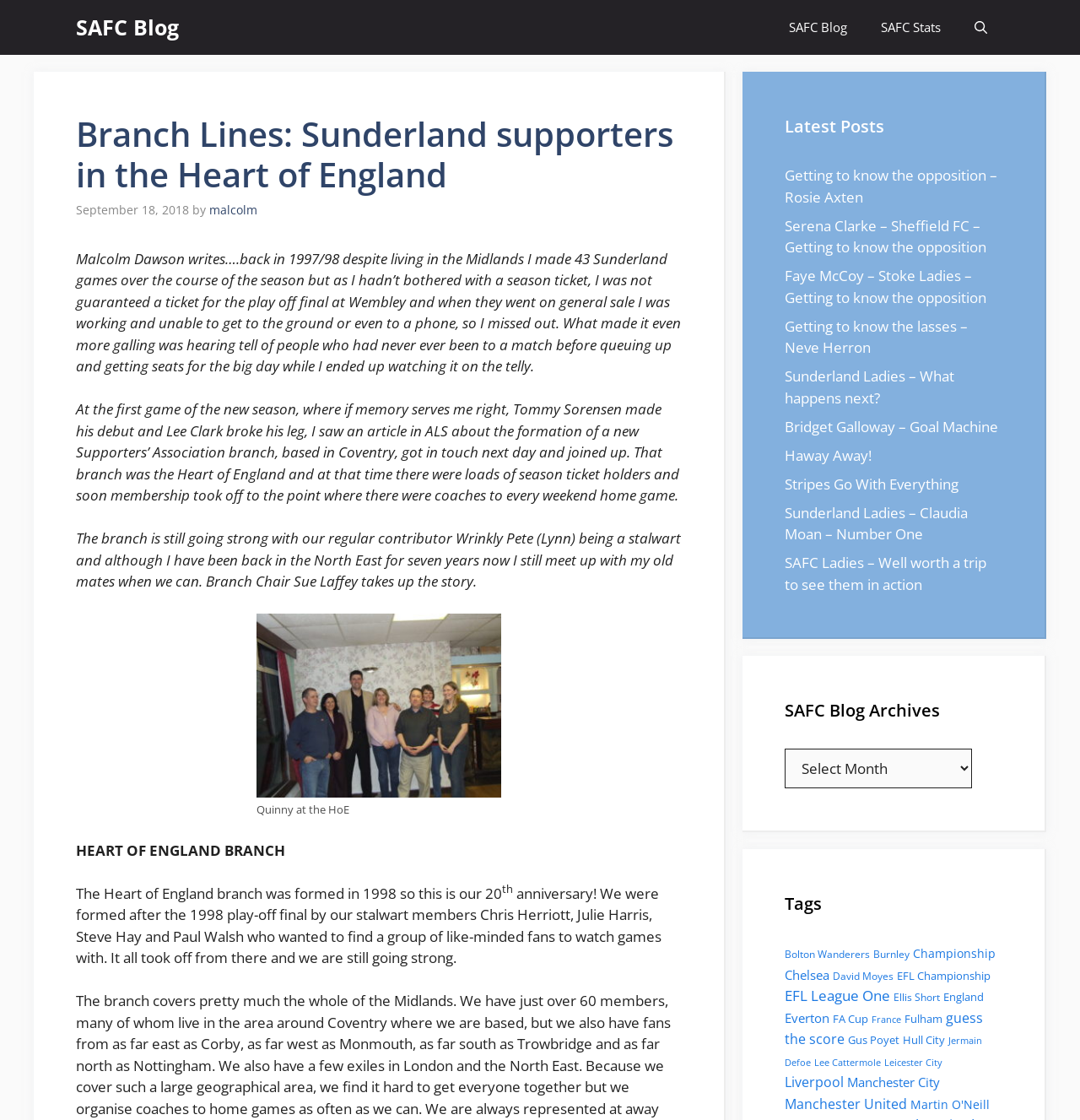Explain the features and main sections of the webpage comprehensively.

The webpage is a blog post titled "Branch Lines: Sunderland supporters in the Heart of England" on the SAFC Blog website. At the top of the page, there is a navigation bar with links to "SAFC Blog", "SAFC Stats", and "Open Search Bar". Below the navigation bar, there is a header section with the title of the blog post, the date "September 18, 2018", and the author's name "Malcolm Dawson".

The main content of the blog post is a personal story written by Malcolm Dawson, who shares his experience of supporting Sunderland Football Club despite living in the Midlands. The text is divided into several paragraphs, with a figure and its caption inserted in between. The figure shows a person, Quinny, at the Heart of England branch.

The blog post is followed by a section titled "HEART OF ENGLAND BRANCH", which celebrates the 20th anniversary of the Heart of England branch. The section includes a brief history of the branch's formation and its current status.

On the right-hand side of the page, there are two complementary sections. The top section lists the latest blog posts, with links to articles such as "Getting to know the opposition – Rosie Axten" and "Sunderland Ladies – What happens next?". The bottom section lists the SAFC Blog archives, tags, and categories, including links to articles related to specific teams, players, and tournaments.

Overall, the webpage is a personal and informative blog post about Sunderland Football Club and its supporters, with additional resources and links to related articles on the right-hand side.